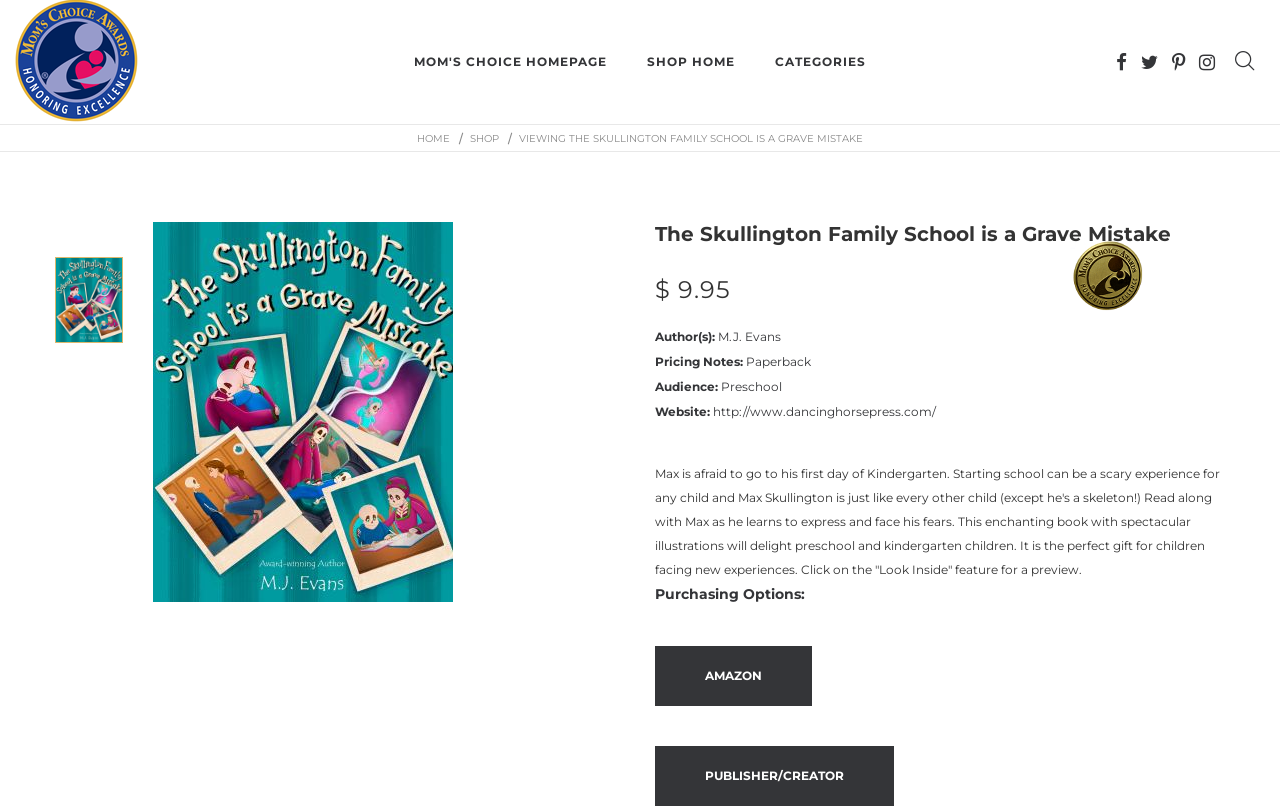Please identify the bounding box coordinates of the element's region that should be clicked to execute the following instruction: "Go to MOM'S CHOICE HOMEPAGE". The bounding box coordinates must be four float numbers between 0 and 1, i.e., [left, top, right, bottom].

[0.309, 0.052, 0.488, 0.101]